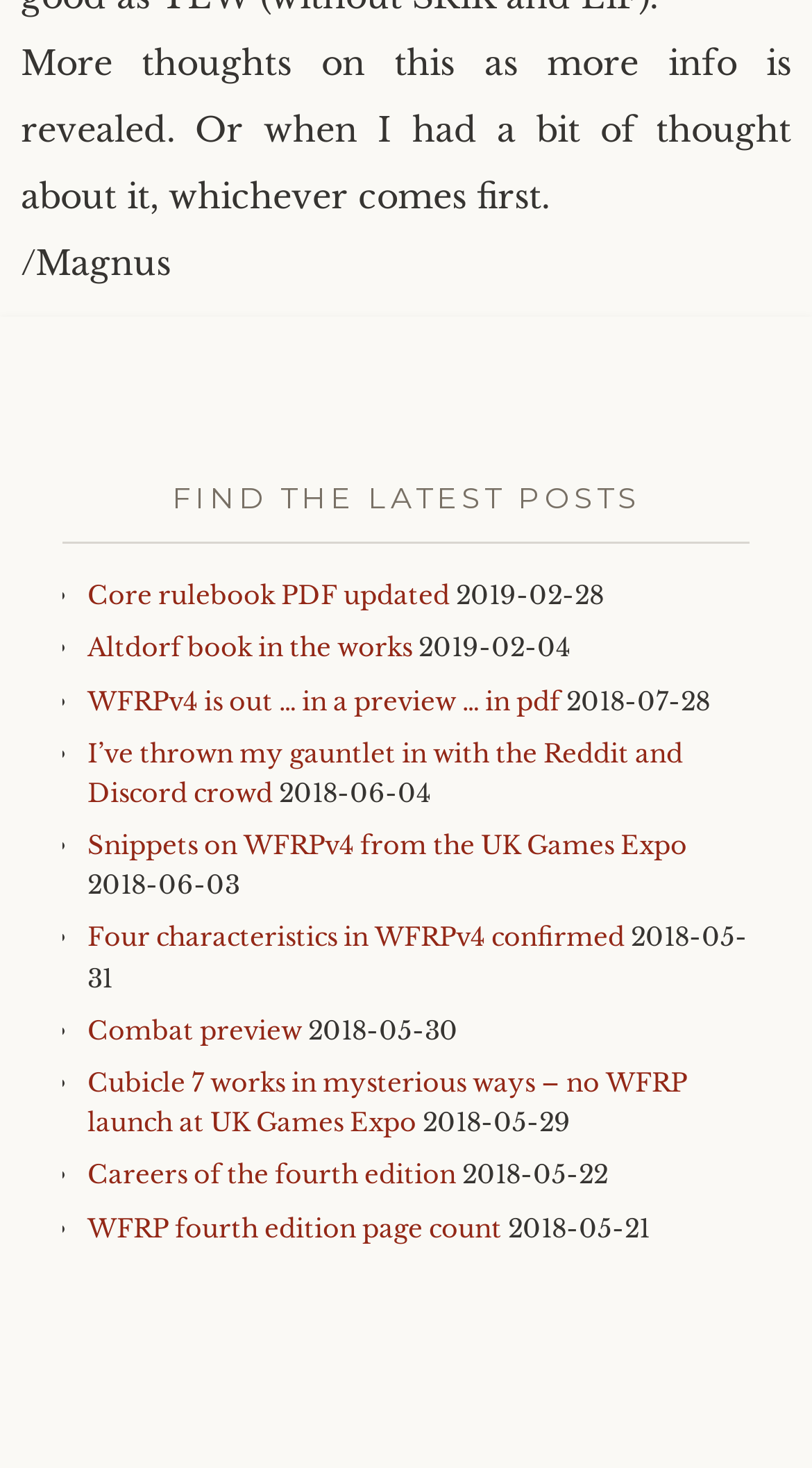What is the author of the webpage?
Please answer the question with a single word or phrase, referencing the image.

Magnus